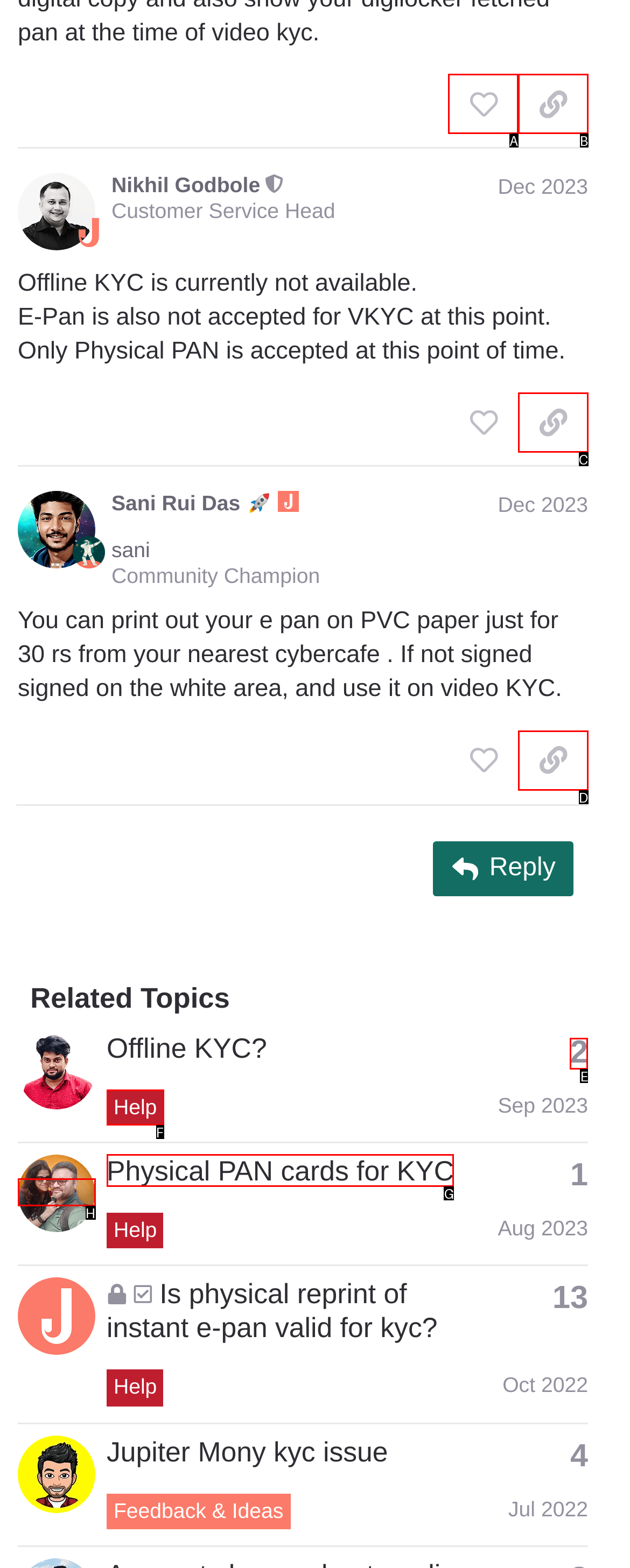Point out which HTML element you should click to fulfill the task: Click the 'This topic has 2 replies' button.
Provide the option's letter from the given choices.

E